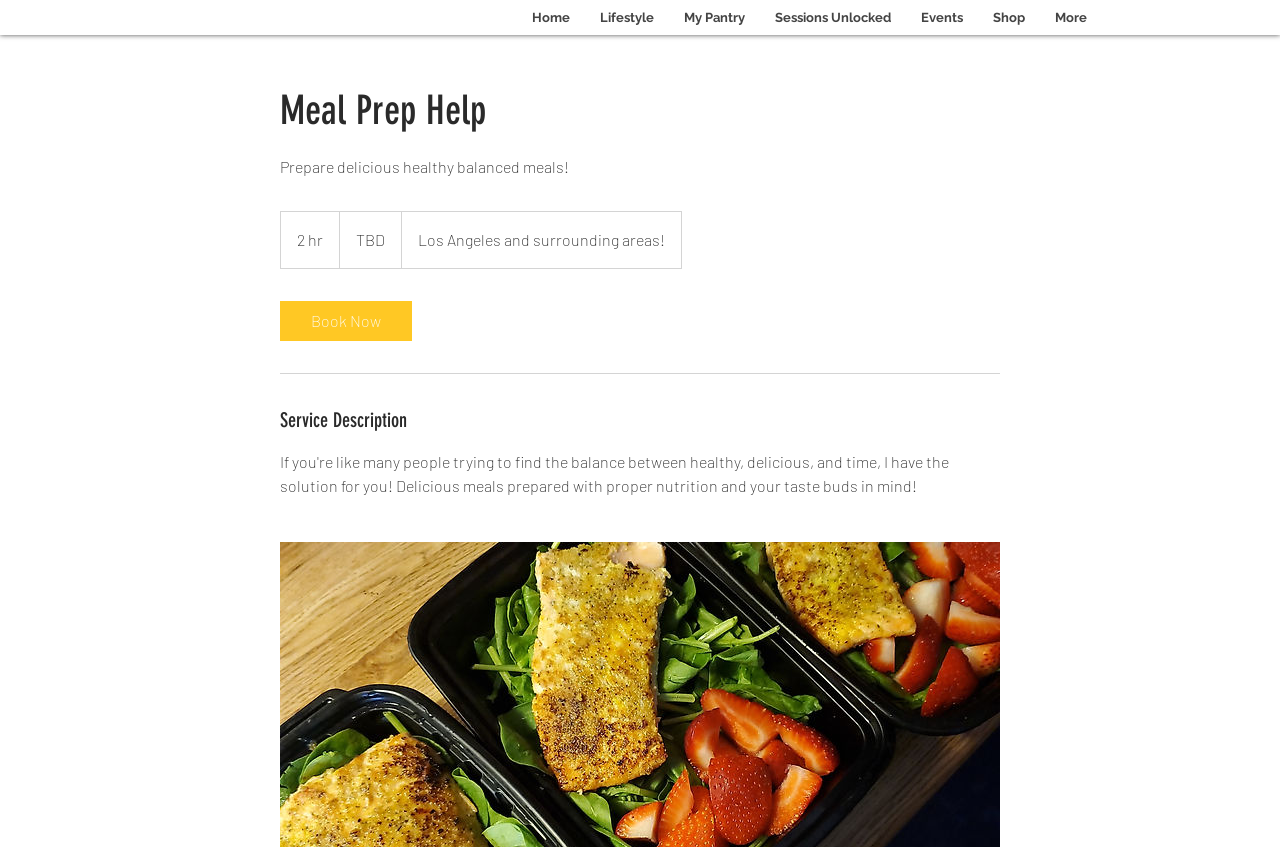Identify the headline of the webpage and generate its text content.

Meal Prep Help